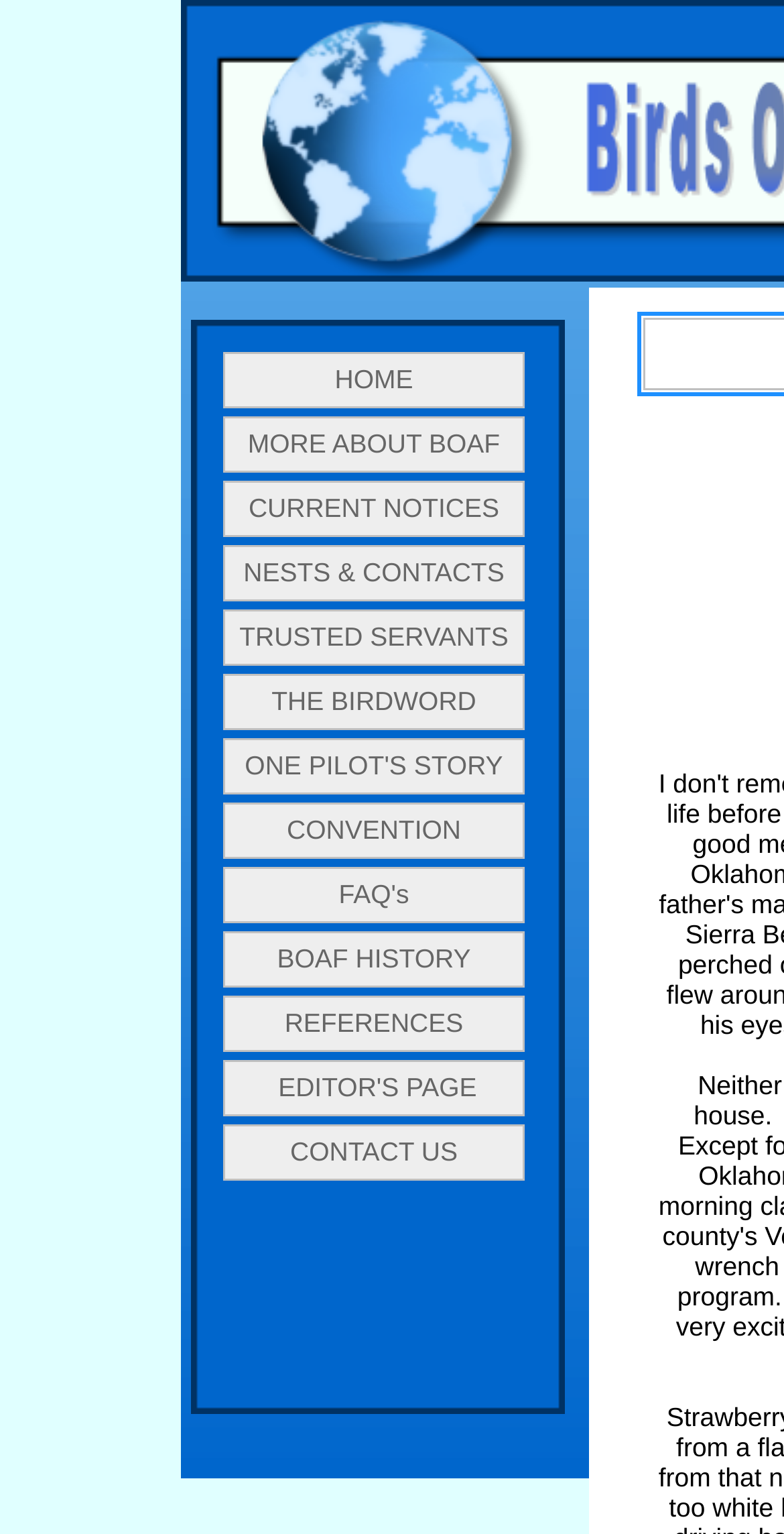Bounding box coordinates are to be given in the format (top-left x, top-left y, bottom-right x, bottom-right y). All values must be floating point numbers between 0 and 1. Provide the bounding box coordinate for the UI element described as: NESTS & CONTACTS

[0.285, 0.355, 0.669, 0.392]